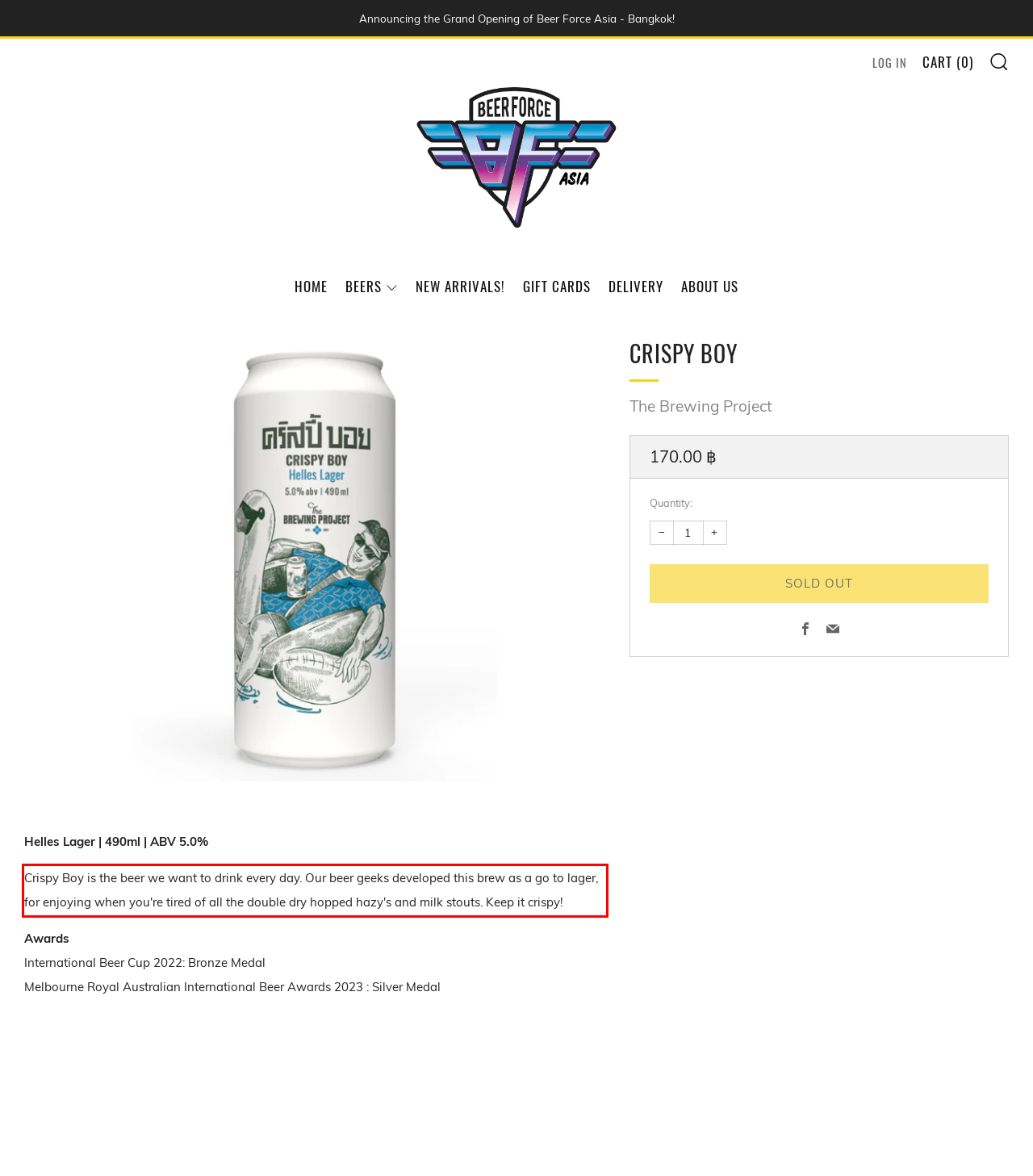Using OCR, extract the text content found within the red bounding box in the given webpage screenshot.

Crispy Boy is the beer we want to drink every day. Our beer geeks developed this brew as a go to lager, for enjoying when you're tired of all the double dry hopped hazy's and milk stouts. Keep it crispy!